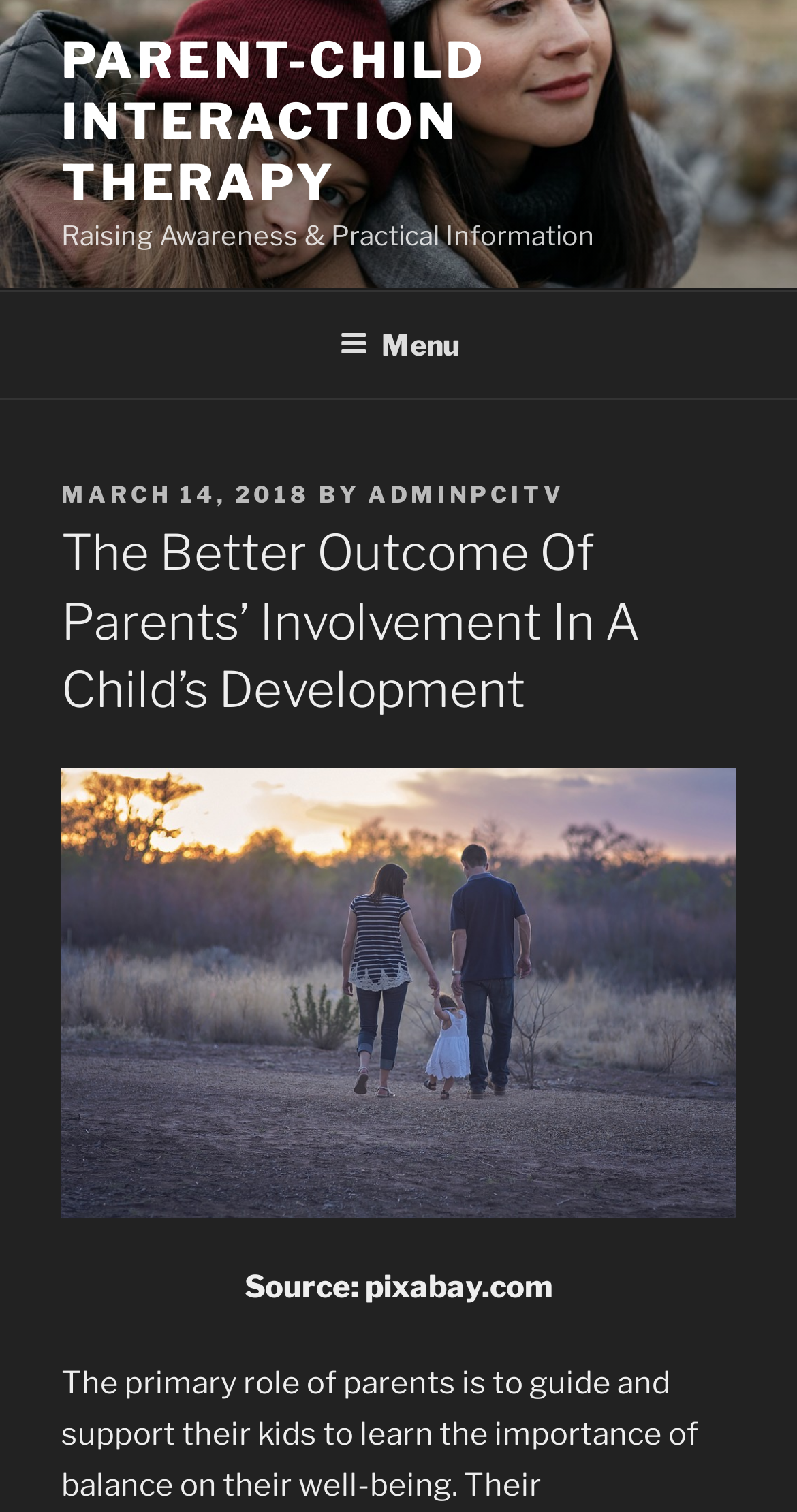What is the main title displayed on this webpage?

The Better Outcome Of Parents’ Involvement In A Child’s Development